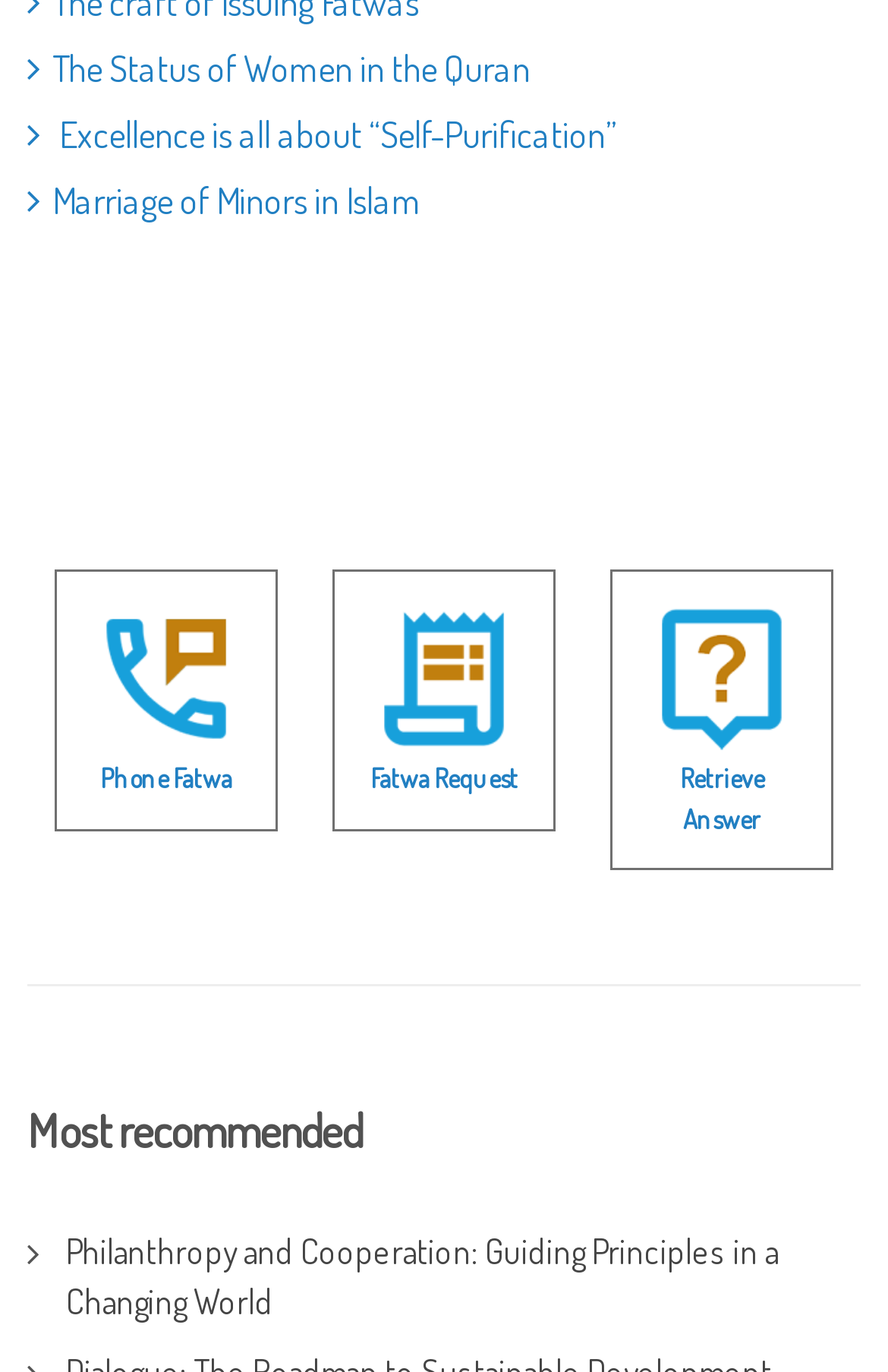Show the bounding box coordinates of the region that should be clicked to follow the instruction: "Request a fatwa over the phone."

[0.113, 0.555, 0.262, 0.58]